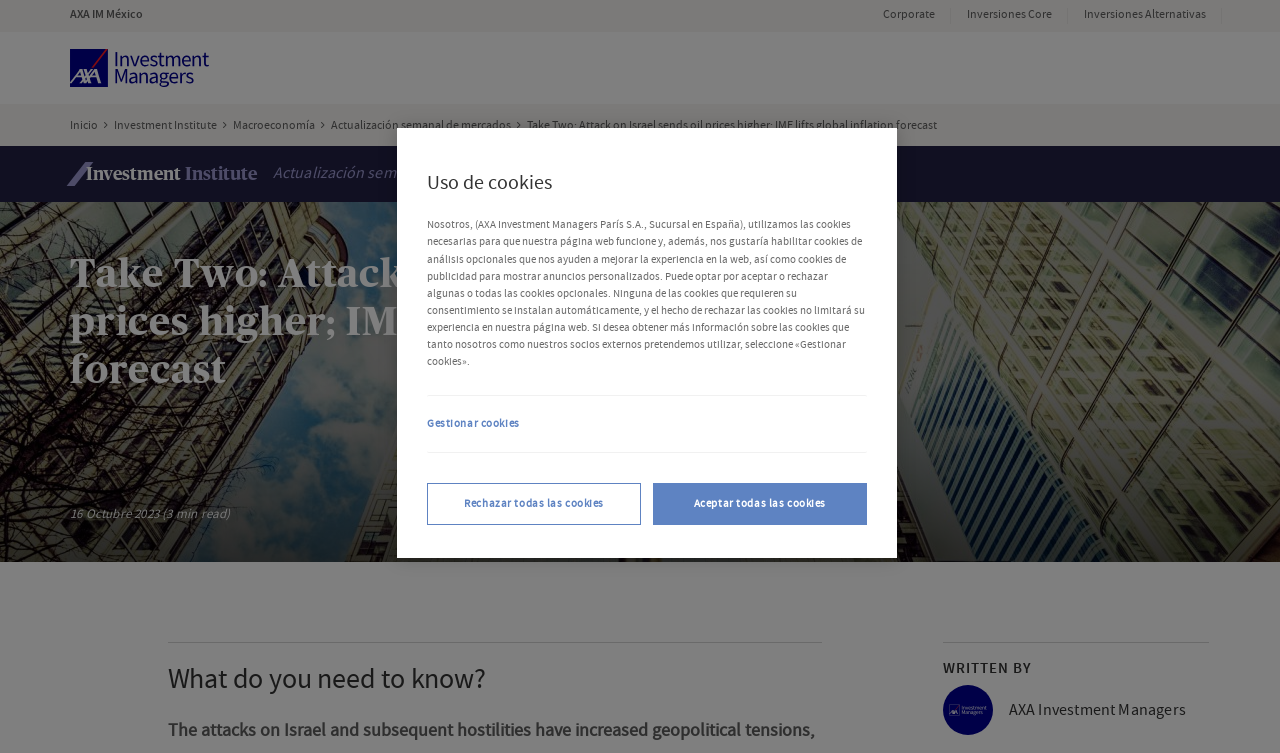Determine the bounding box coordinates of the clickable element to complete this instruction: "Go to Investment Institute". Provide the coordinates in the format of four float numbers between 0 and 1, [left, top, right, bottom].

[0.089, 0.155, 0.17, 0.177]